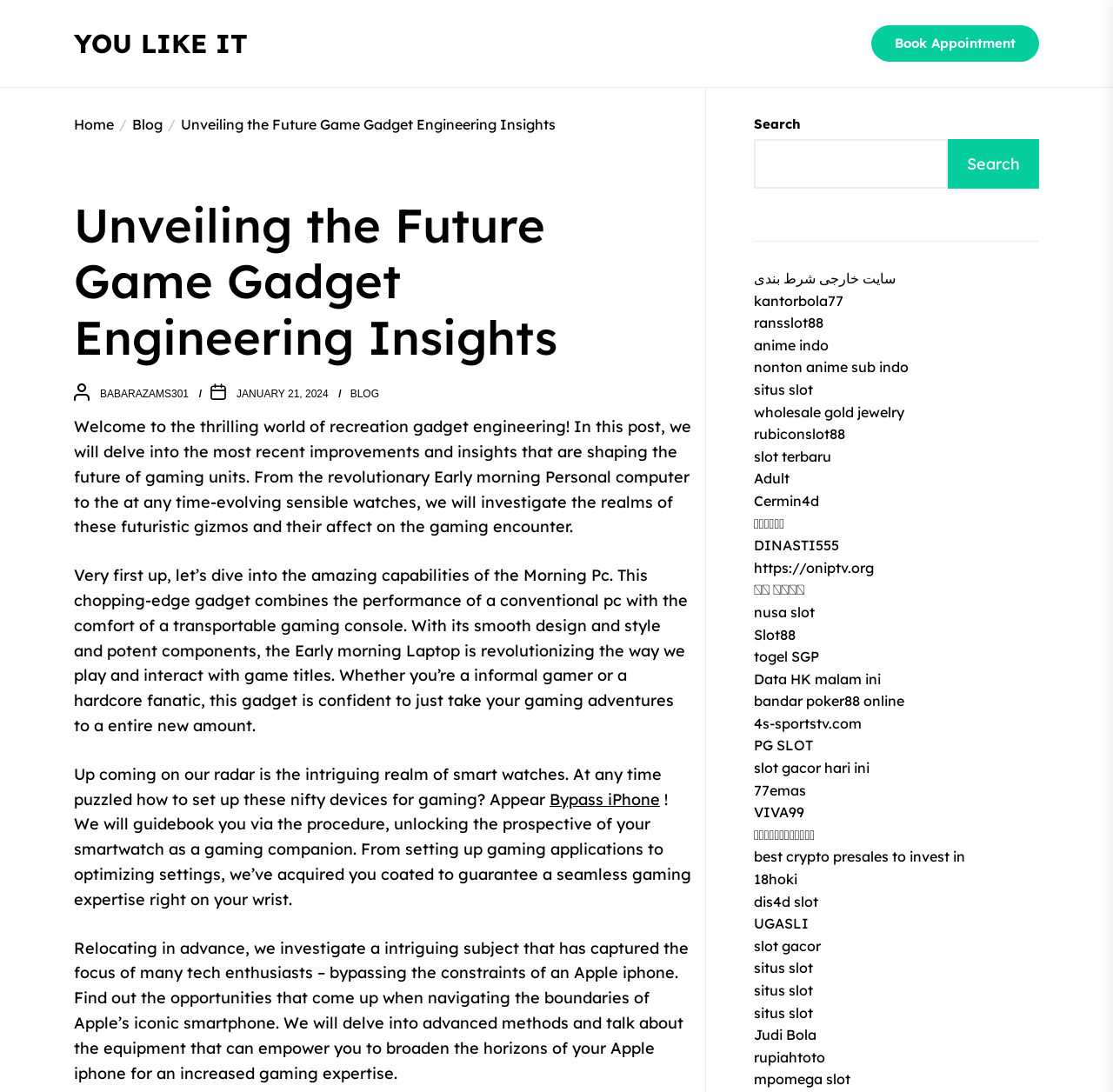Construct a comprehensive caption that outlines the webpage's structure and content.

This webpage is about game gadget engineering insights, specifically focusing on the future of gaming units. At the top, there is a navigation bar with links to "Home", "Blog", and the current page "Unveiling the Future Game Gadget Engineering Insights". Below the navigation bar, there is a header section with the title "Unveiling the Future Game Gadget Engineering Insights" and links to "BABARAZAMS301", "JANUARY 21, 2024", and "BLOG".

The main content of the page is divided into several sections. The first section introduces the topic of game gadget engineering, explaining that it will explore the latest improvements and insights shaping the future of gaming units. The second section focuses on the Morning PC, a cutting-edge gadget that combines the performance of a traditional computer with the comfort of a portable gaming console. The third section discusses smart watches and how to set them up for gaming.

The page also features a search bar at the top right corner, allowing users to search for specific content. Below the search bar, there are numerous links to external websites, including online gaming platforms, sports betting sites, and adult content.

Throughout the page, there are several paragraphs of text explaining the concepts and ideas related to game gadget engineering. The text is accompanied by links to external resources and websites, providing additional information and insights on the topic. Overall, the webpage appears to be a blog post or article discussing the future of gaming technology and its potential applications.